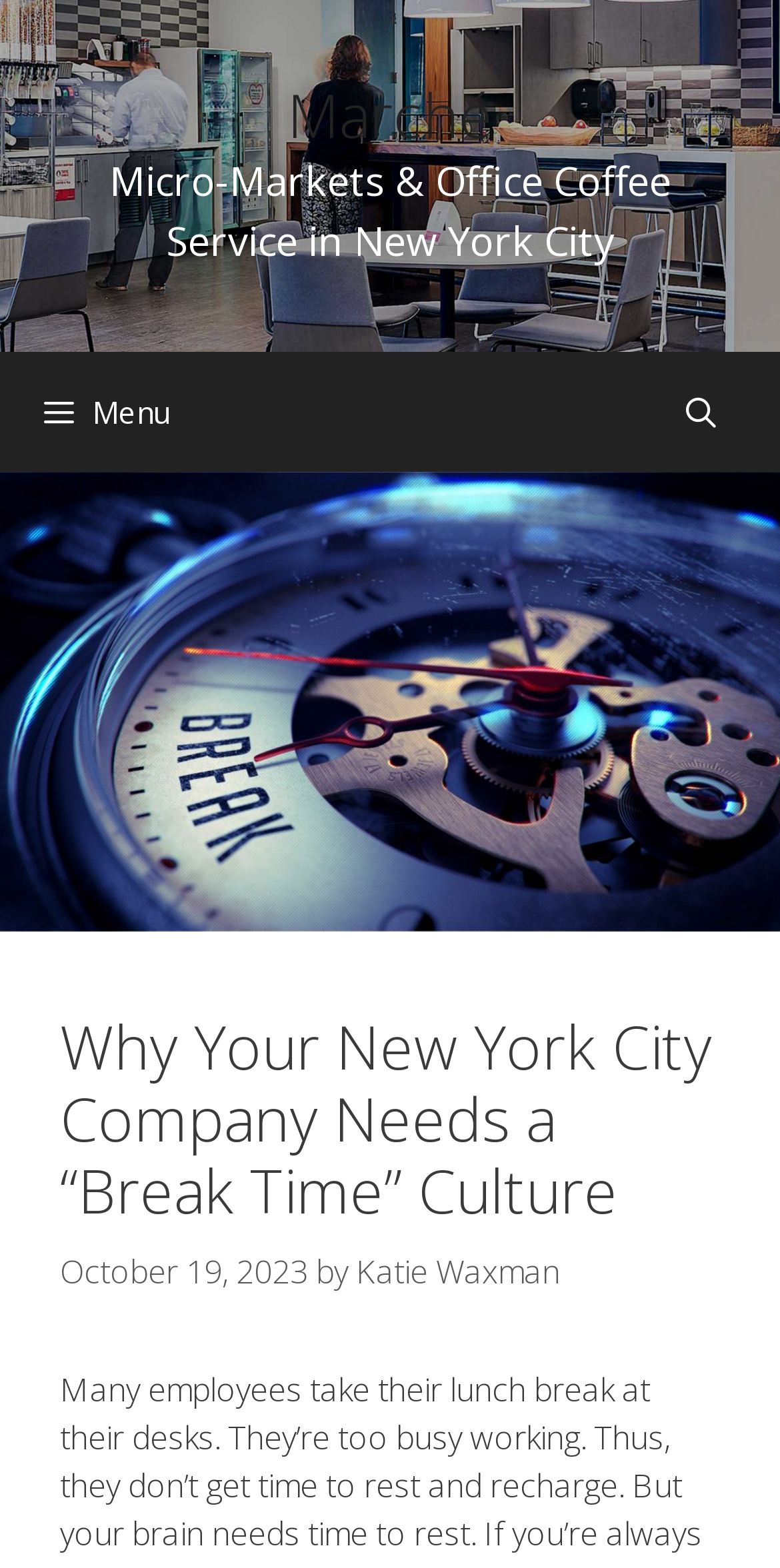What is the topic of the latest article?
Use the information from the screenshot to give a comprehensive response to the question.

The topic of the latest article can be inferred from the heading 'Why Your New York City Company Needs a “Break Time” Culture' which is located in the main content section of the webpage.